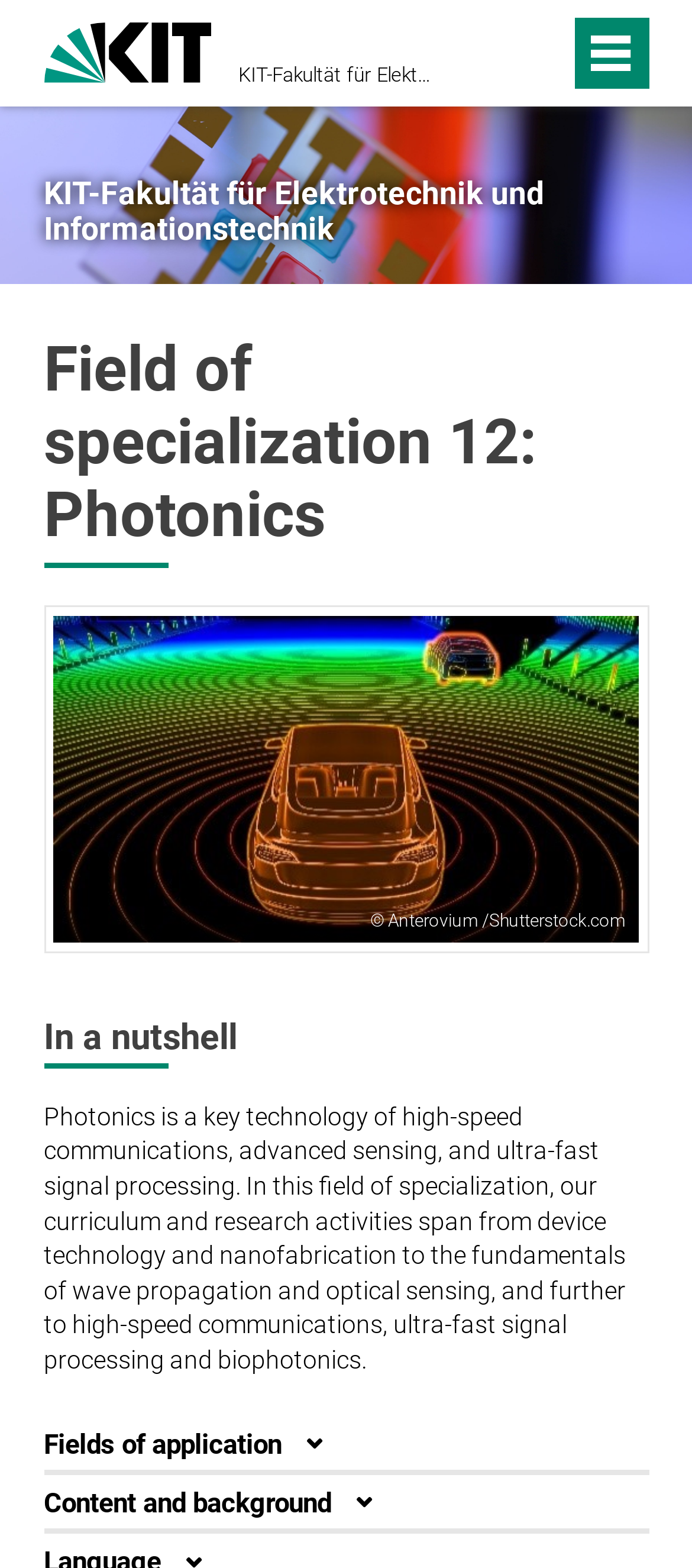Answer this question in one word or a short phrase: What is the bounding box coordinate of the image?

[0.078, 0.392, 0.922, 0.602]